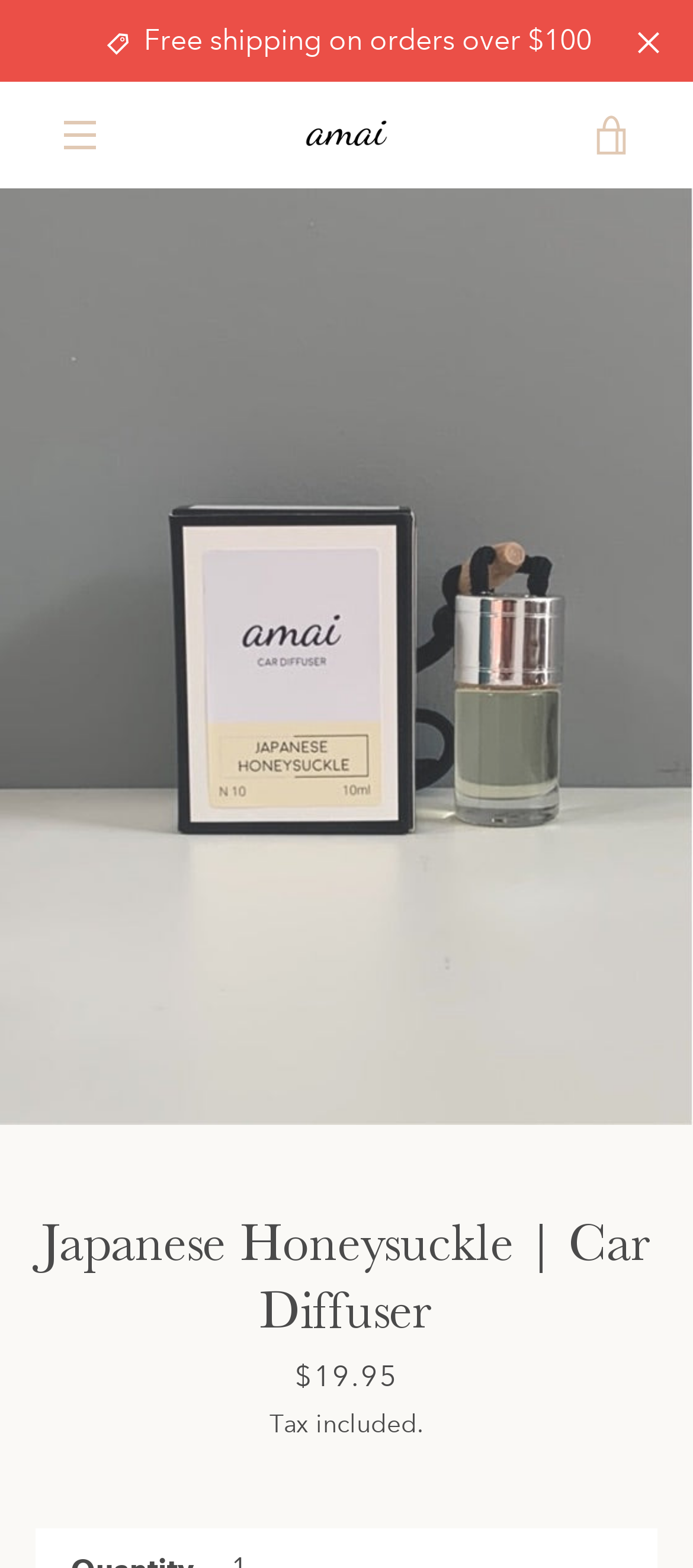Please find the bounding box for the UI element described by: "Candle Care Guide".

[0.229, 0.325, 0.771, 0.384]